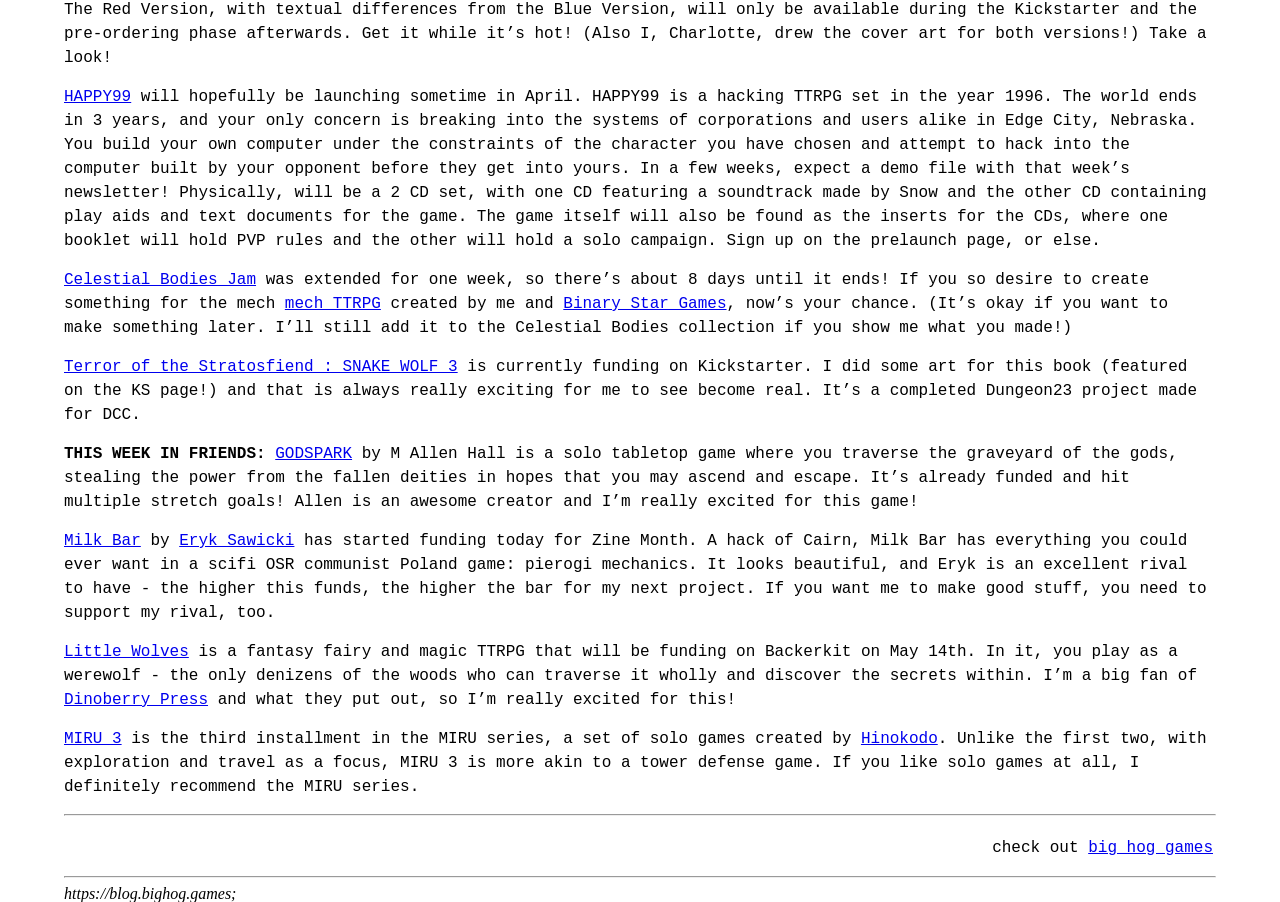Given the element description Binary Star Games, predict the bounding box coordinates for the UI element in the webpage screenshot. The format should be (top-left x, top-left y, bottom-right x, bottom-right y), and the values should be between 0 and 1.

[0.44, 0.327, 0.568, 0.347]